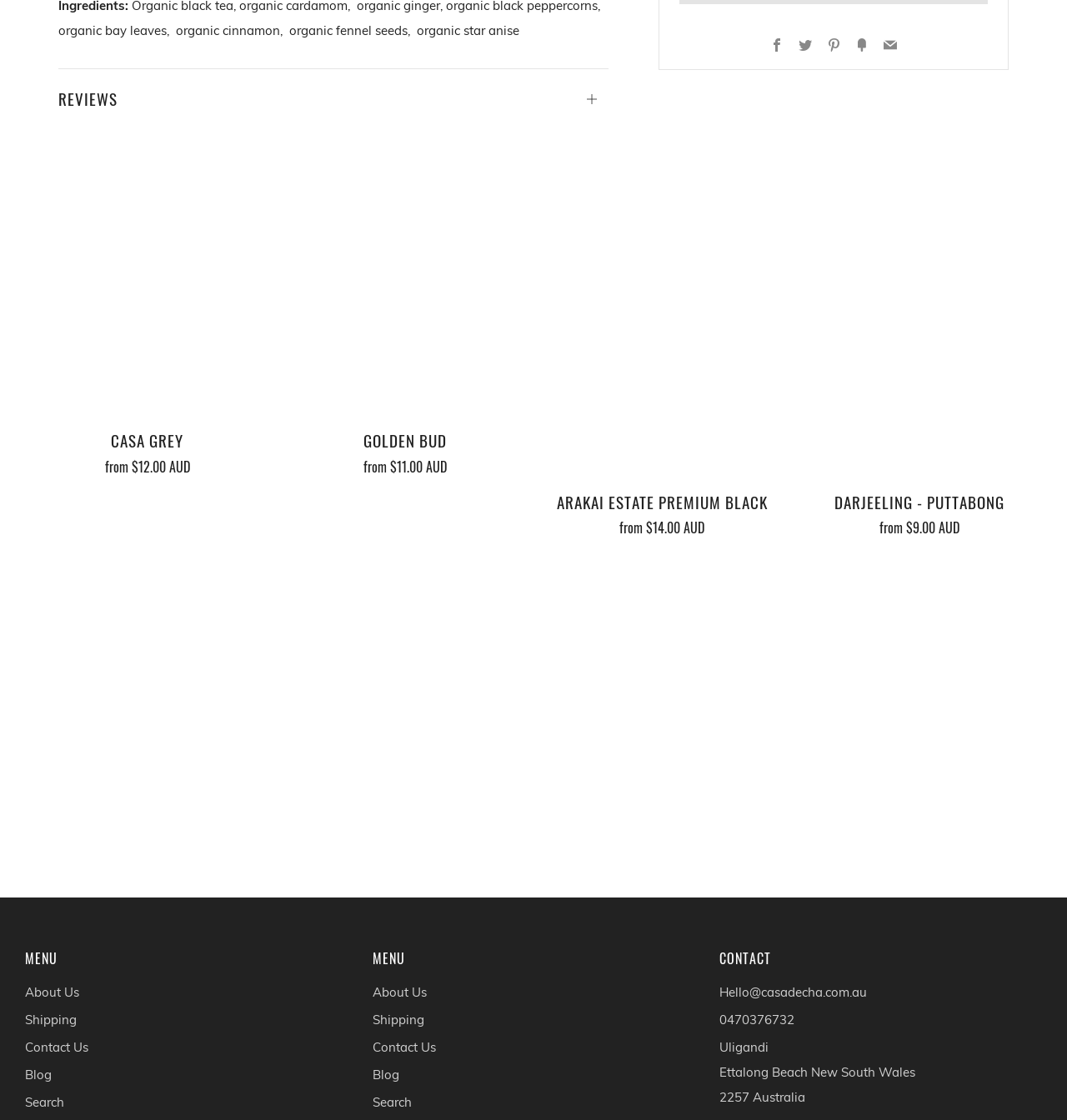Give a short answer using one word or phrase for the question:
What is the price of CASA GREY?

$12.00 AUD